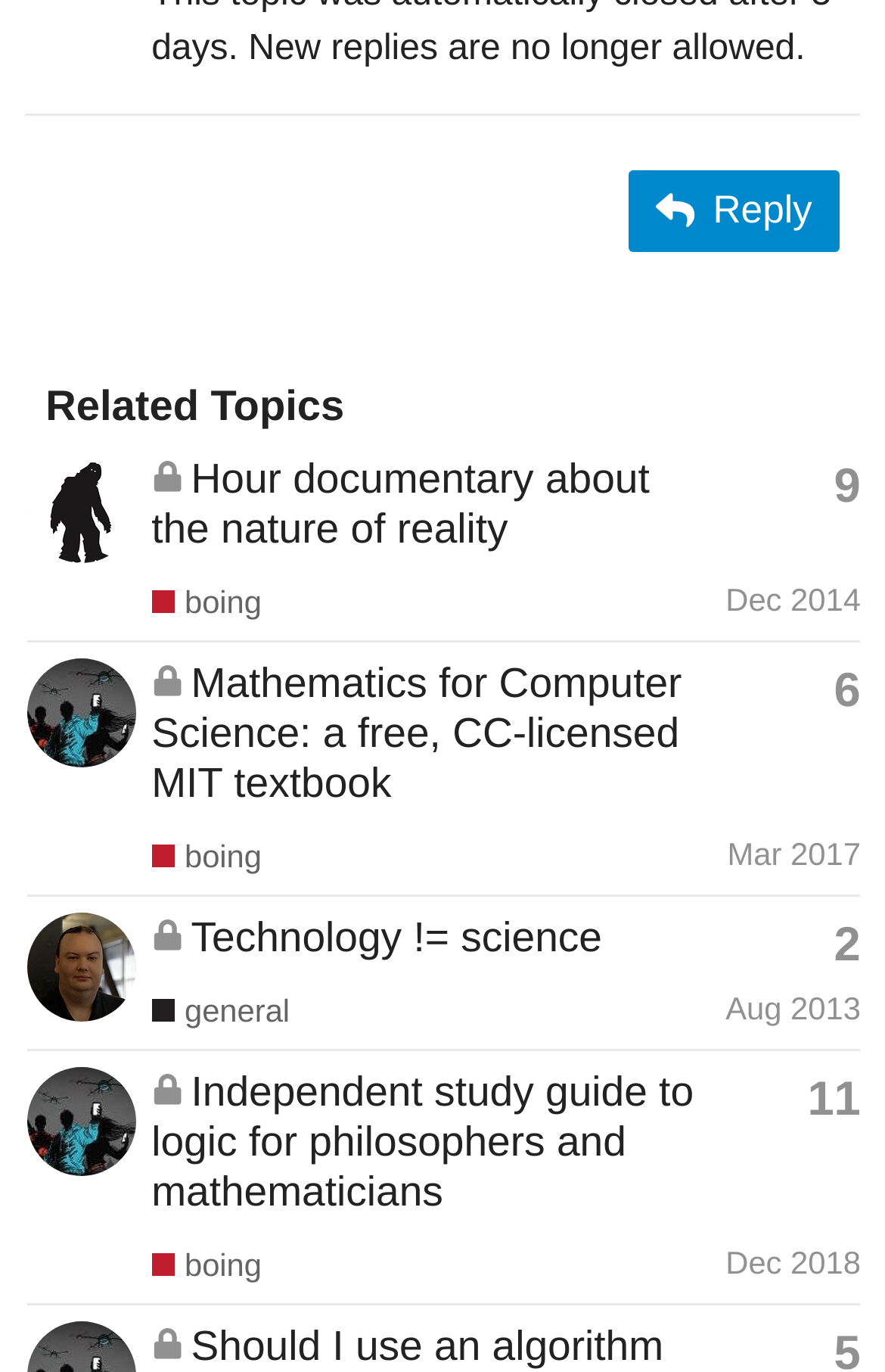Pinpoint the bounding box coordinates of the element to be clicked to execute the instruction: "View profile of 'pesco'".

[0.03, 0.356, 0.153, 0.384]